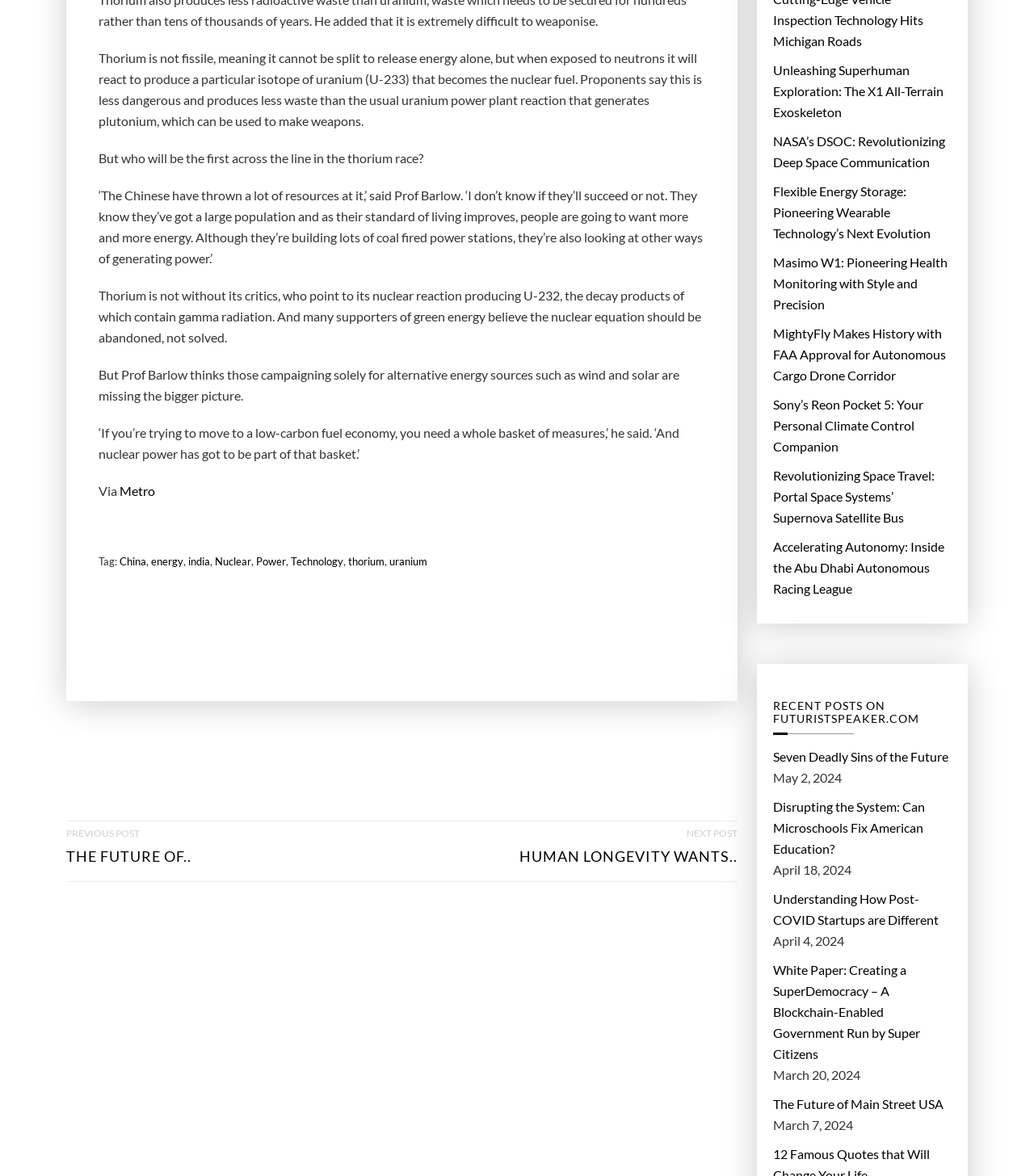What is the purpose of the links at the bottom of the page?
Using the image as a reference, answer the question in detail.

The links at the bottom of the page appear to be a list of recent posts on the website, with dates and titles of the articles. They are likely intended to allow users to easily access and read other recent articles on the site.